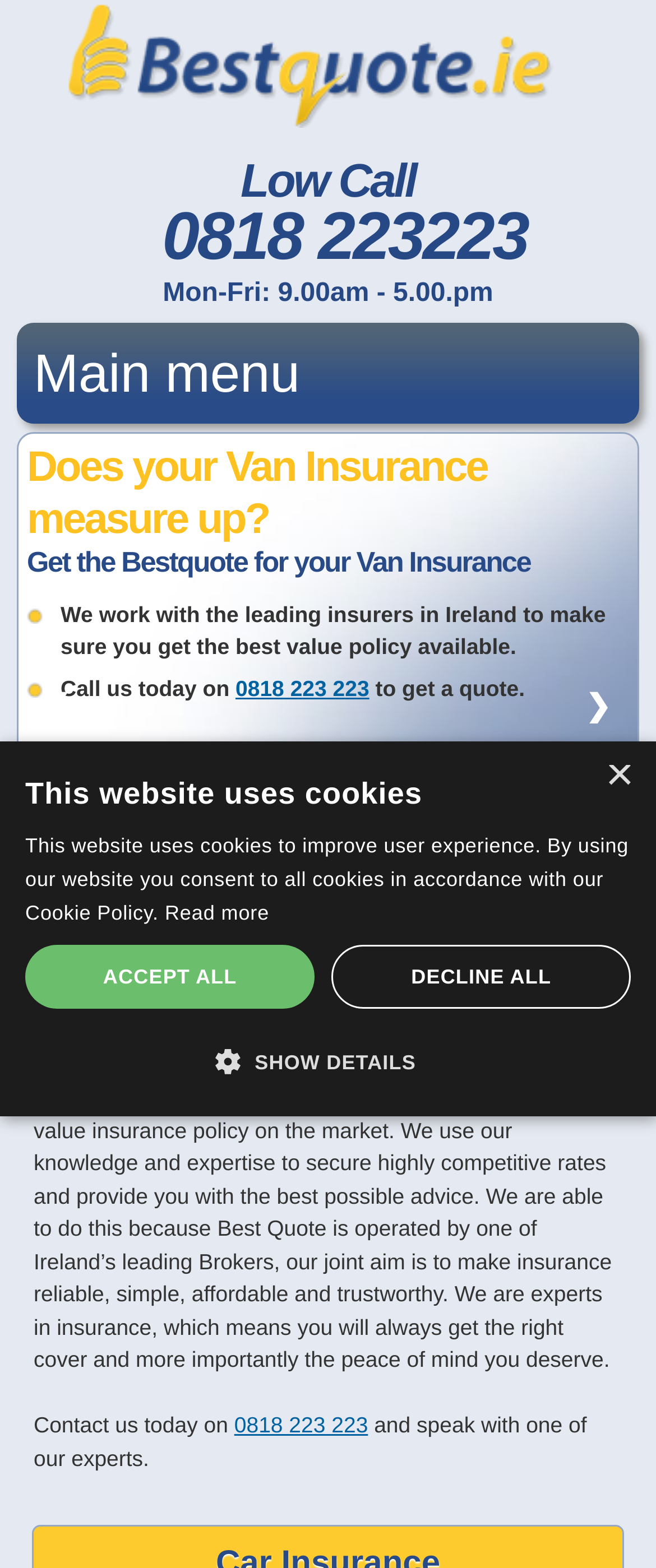Answer the question in a single word or phrase:
What is the phone number to get a quote?

0818 223223